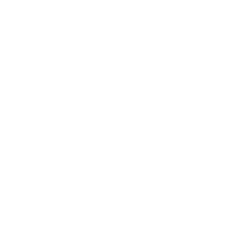Answer the question in a single word or phrase:
What is the purpose of the Rhyolite Bracelet?

To promote balance and stability